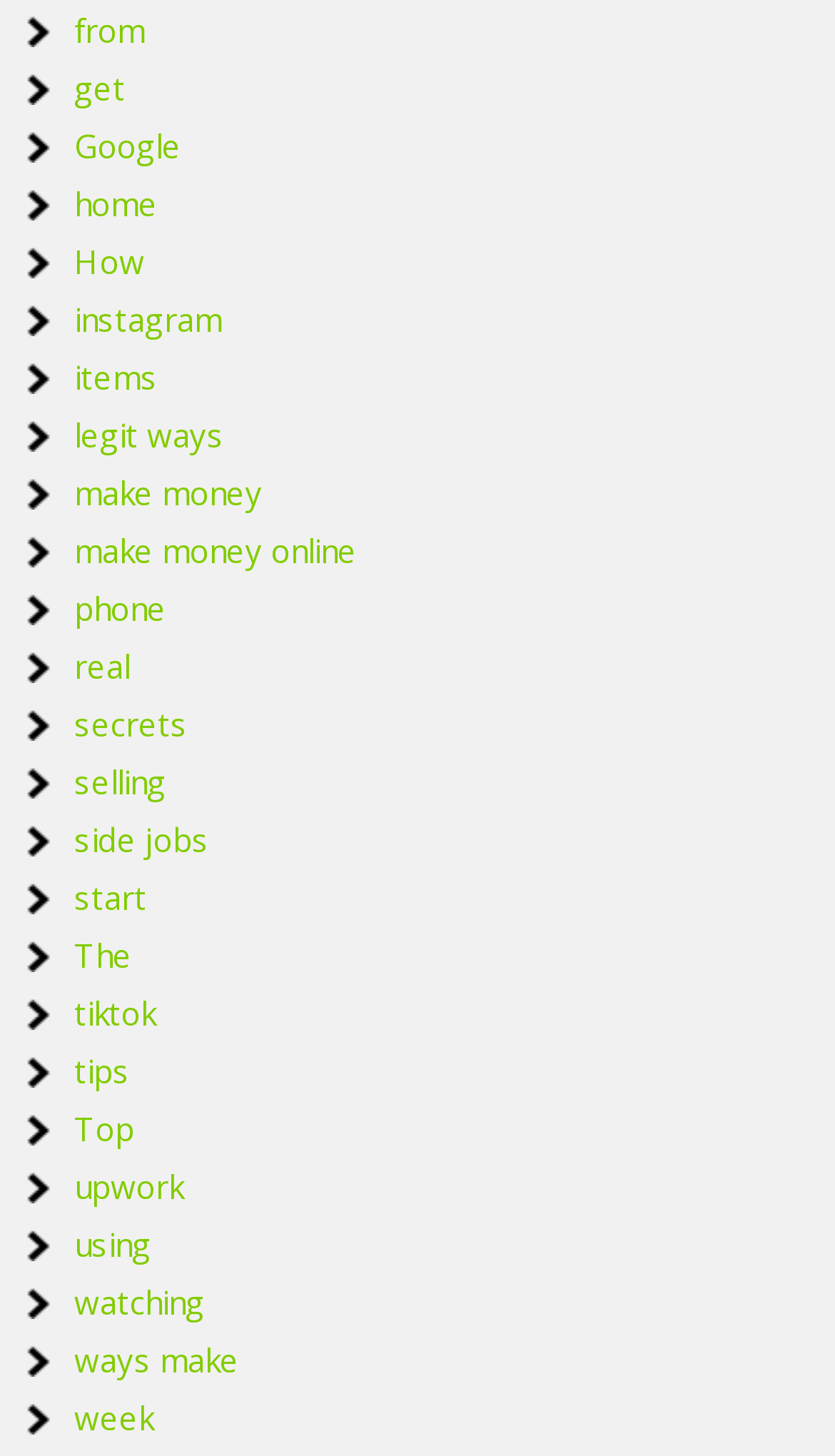Locate the bounding box coordinates of the element to click to perform the following action: 'learn about 'legit ways' to make money'. The coordinates should be given as four float values between 0 and 1, in the form of [left, top, right, bottom].

[0.089, 0.284, 0.269, 0.314]